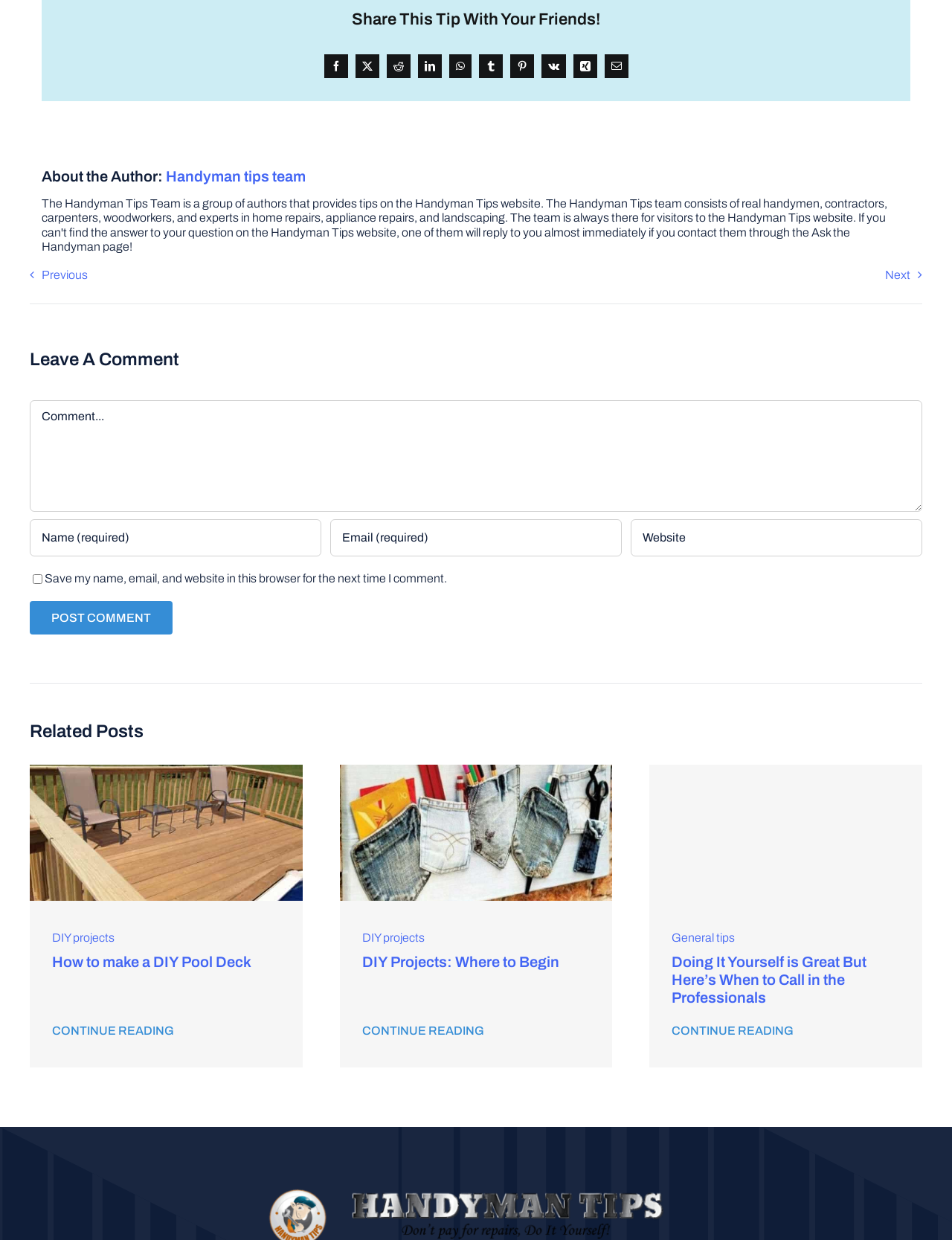Locate the bounding box coordinates of the clickable area needed to fulfill the instruction: "Read the related post 'DIY pool deck – finished'".

[0.031, 0.616, 0.318, 0.626]